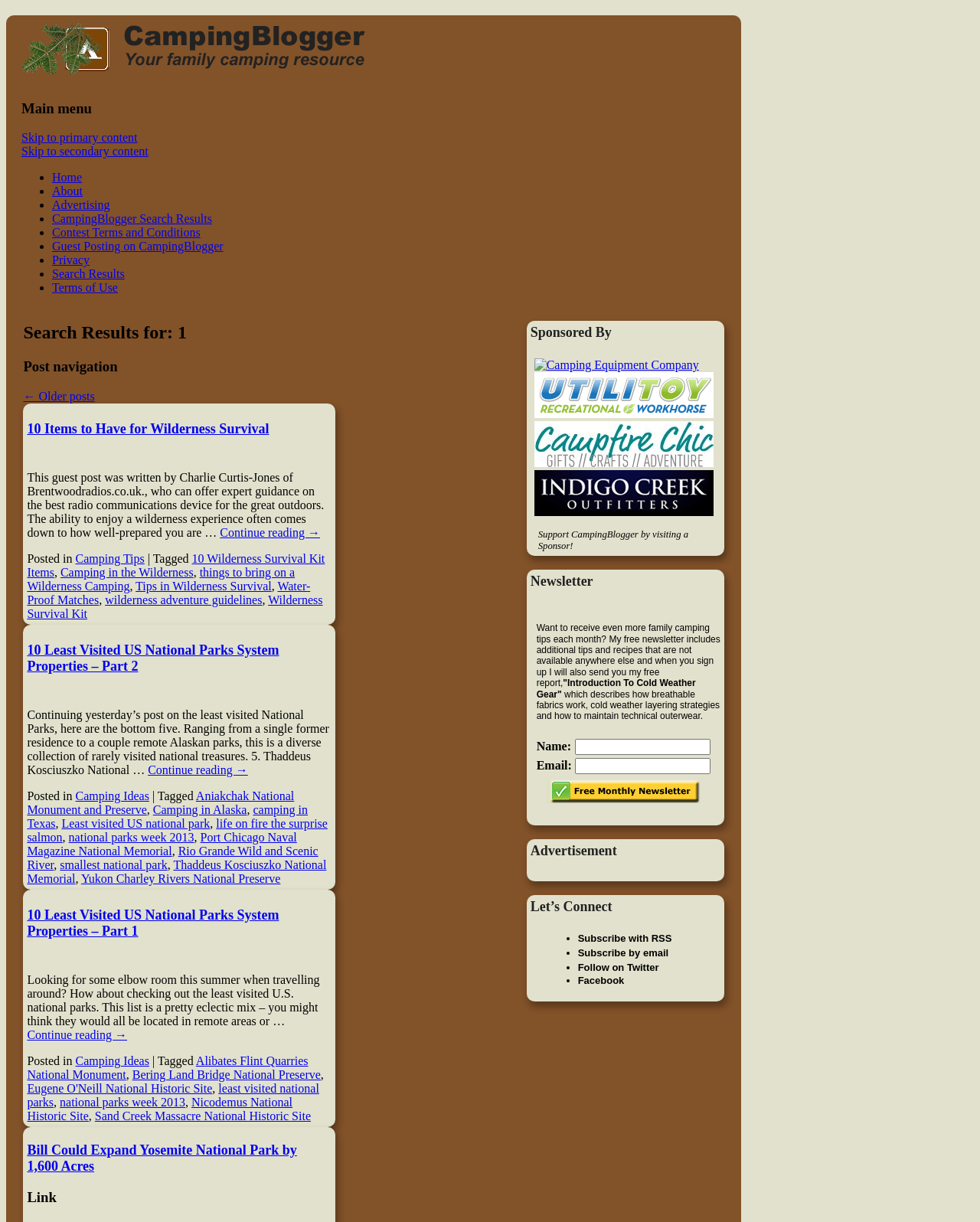Determine the bounding box coordinates for the area that should be clicked to carry out the following instruction: "Read CampingBlogger and take the kids camping".

[0.022, 0.059, 0.373, 0.07]